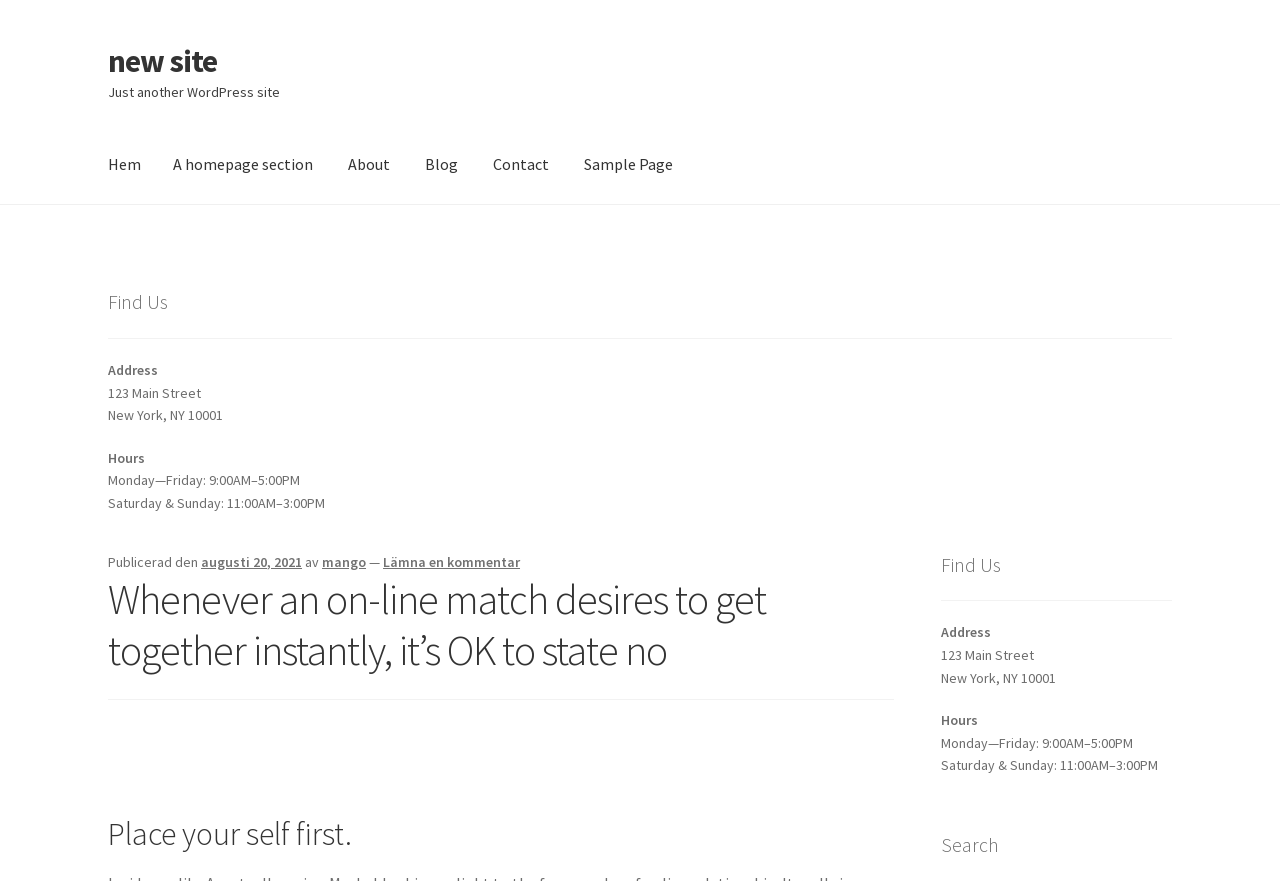What is the navigation menu item after 'About'?
Give a detailed and exhaustive answer to the question.

I looked at the navigation menu on the webpage and found that the item after 'About' is 'Blog'.